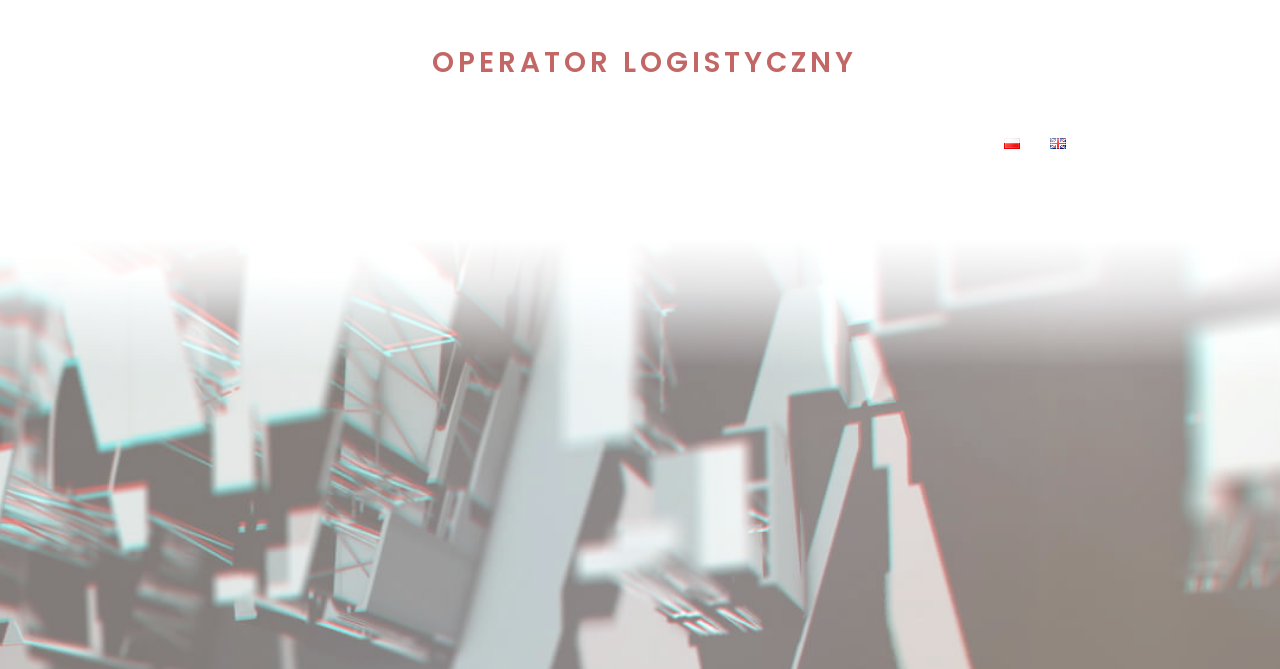Locate the bounding box of the UI element defined by this description: "New Arrivals". The coordinates should be given as four float numbers between 0 and 1, formatted as [left, top, right, bottom].

None